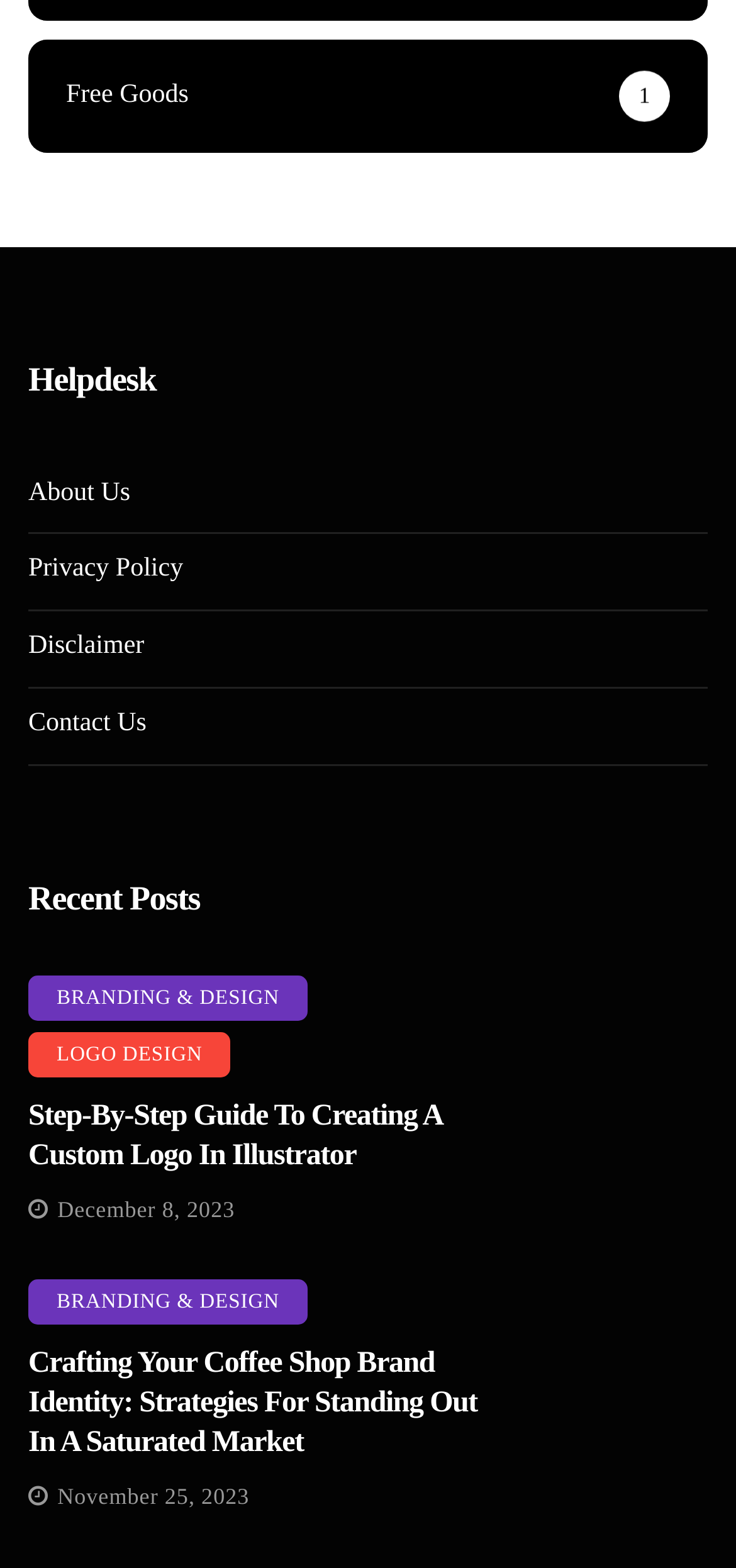Using floating point numbers between 0 and 1, provide the bounding box coordinates in the format (top-left x, top-left y, bottom-right x, bottom-right y). Locate the UI element described here: AI

[0.09, 0.037, 0.196, 0.066]